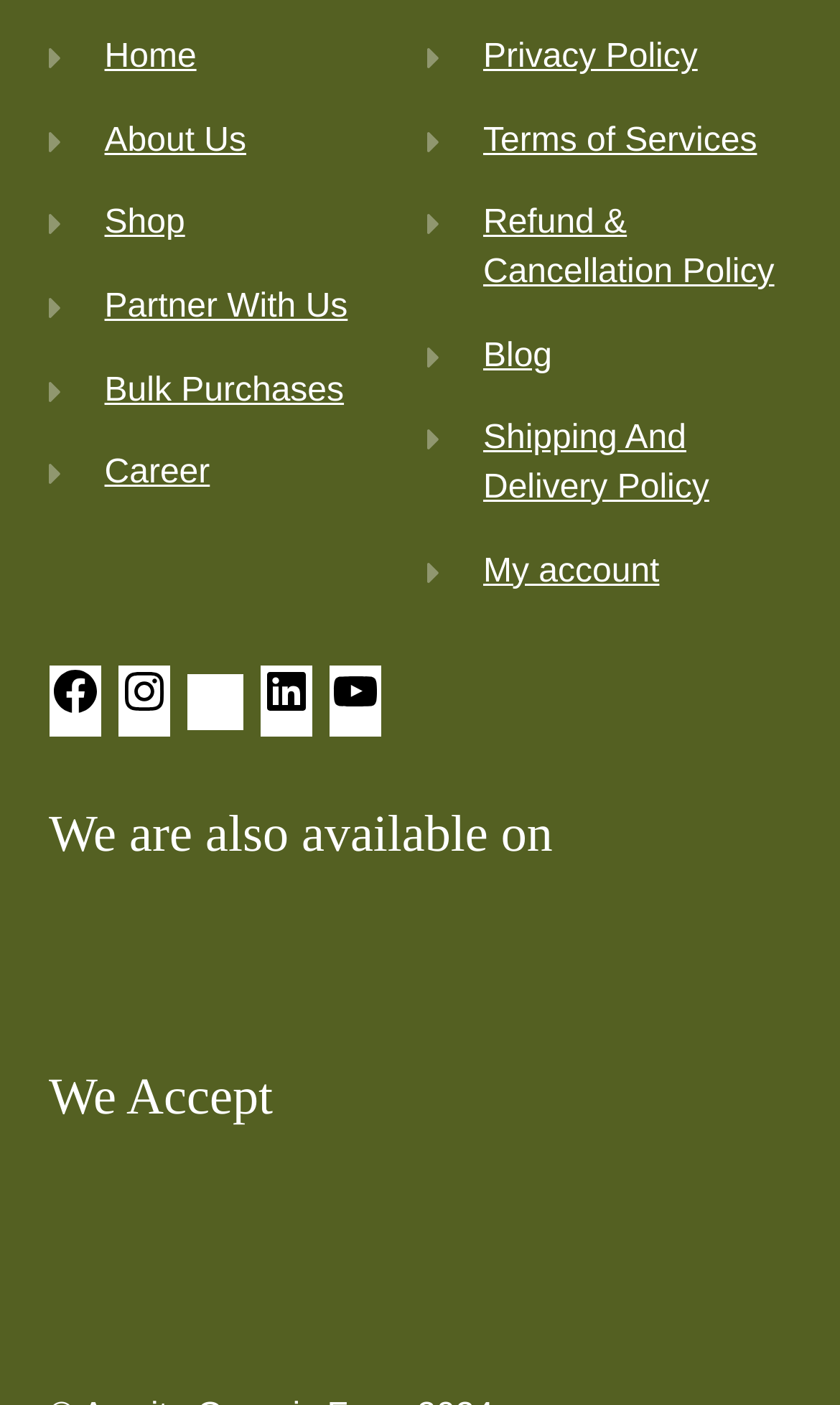Can you identify the bounding box coordinates of the clickable region needed to carry out this instruction: 'View About Us'? The coordinates should be four float numbers within the range of 0 to 1, stated as [left, top, right, bottom].

[0.124, 0.087, 0.293, 0.113]